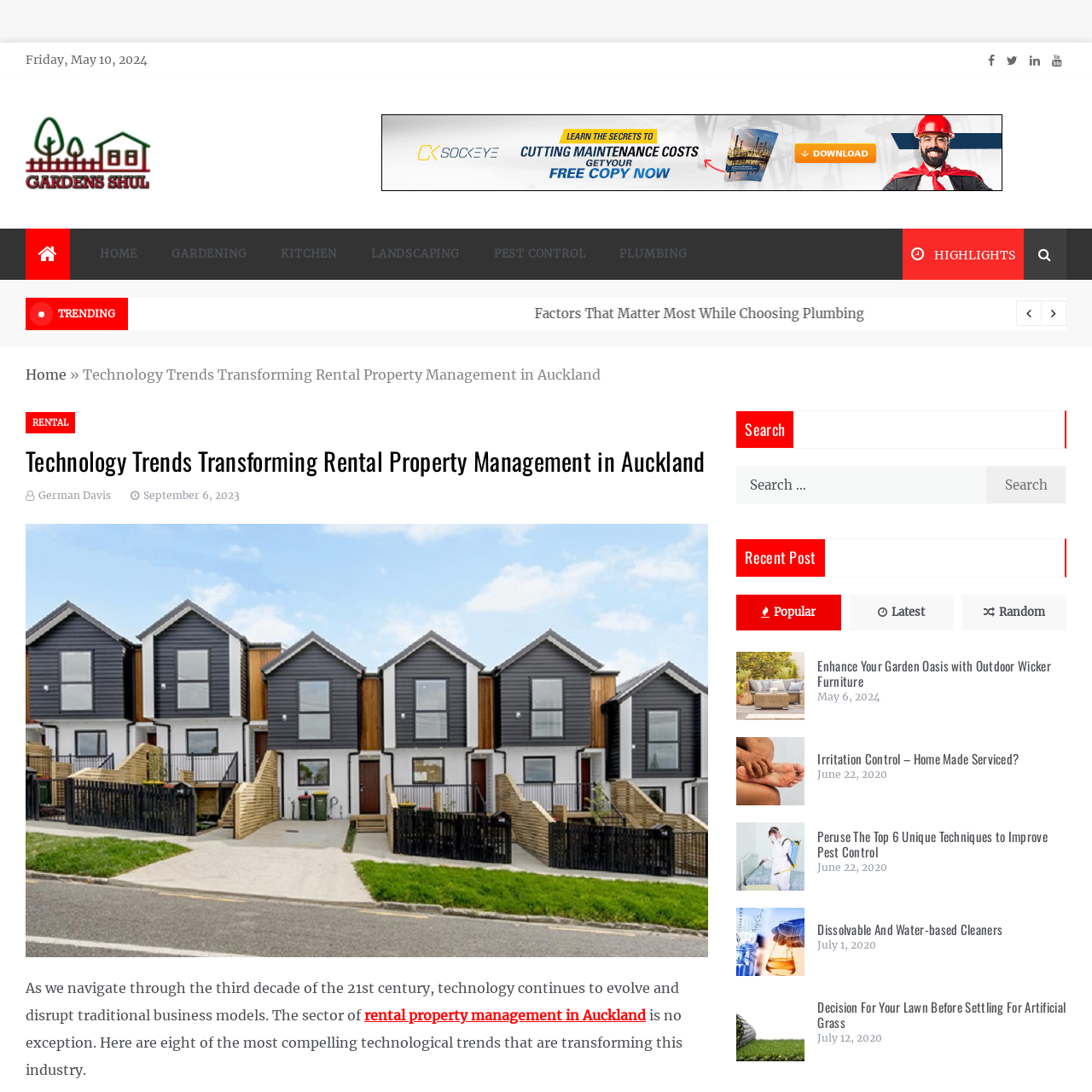Please determine the bounding box of the UI element that matches this description: rental property management in Auckland. The coordinates should be given as (top-left x, top-left y, bottom-right x, bottom-right y), with all values between 0 and 1.

[0.334, 0.921, 0.591, 0.937]